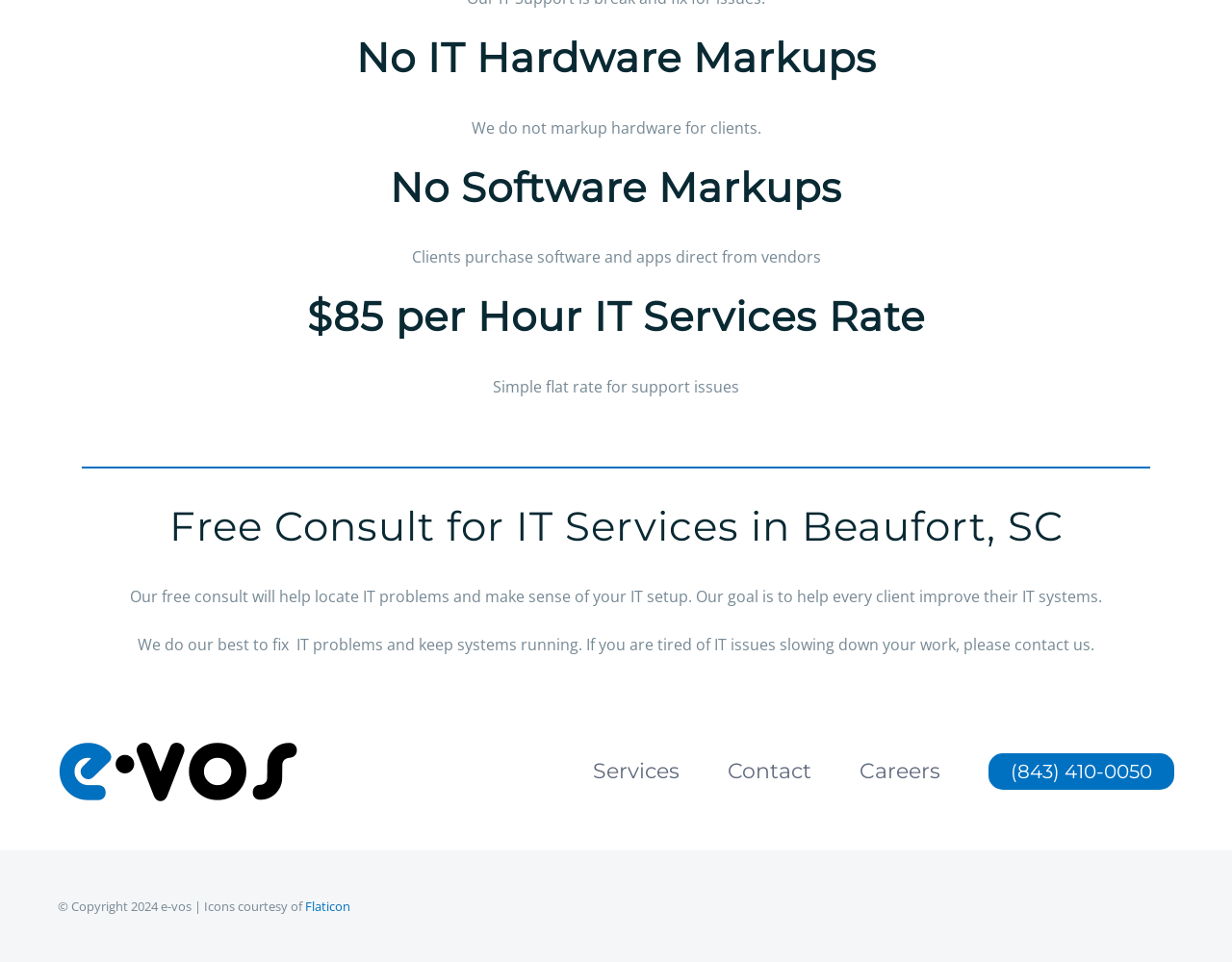Provide the bounding box for the UI element matching this description: "alt="e-vos Logo"".

[0.047, 0.767, 0.242, 0.789]